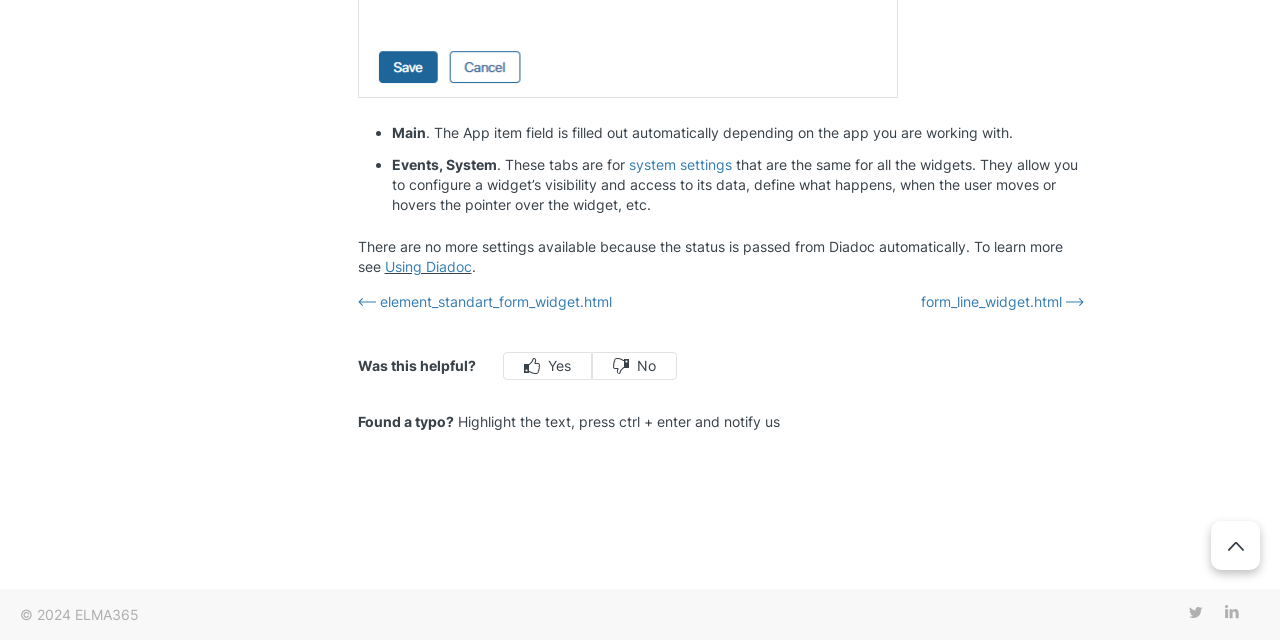Locate the bounding box of the UI element based on this description: "system settings". Provide four float numbers between 0 and 1 as [left, top, right, bottom].

[0.491, 0.244, 0.571, 0.27]